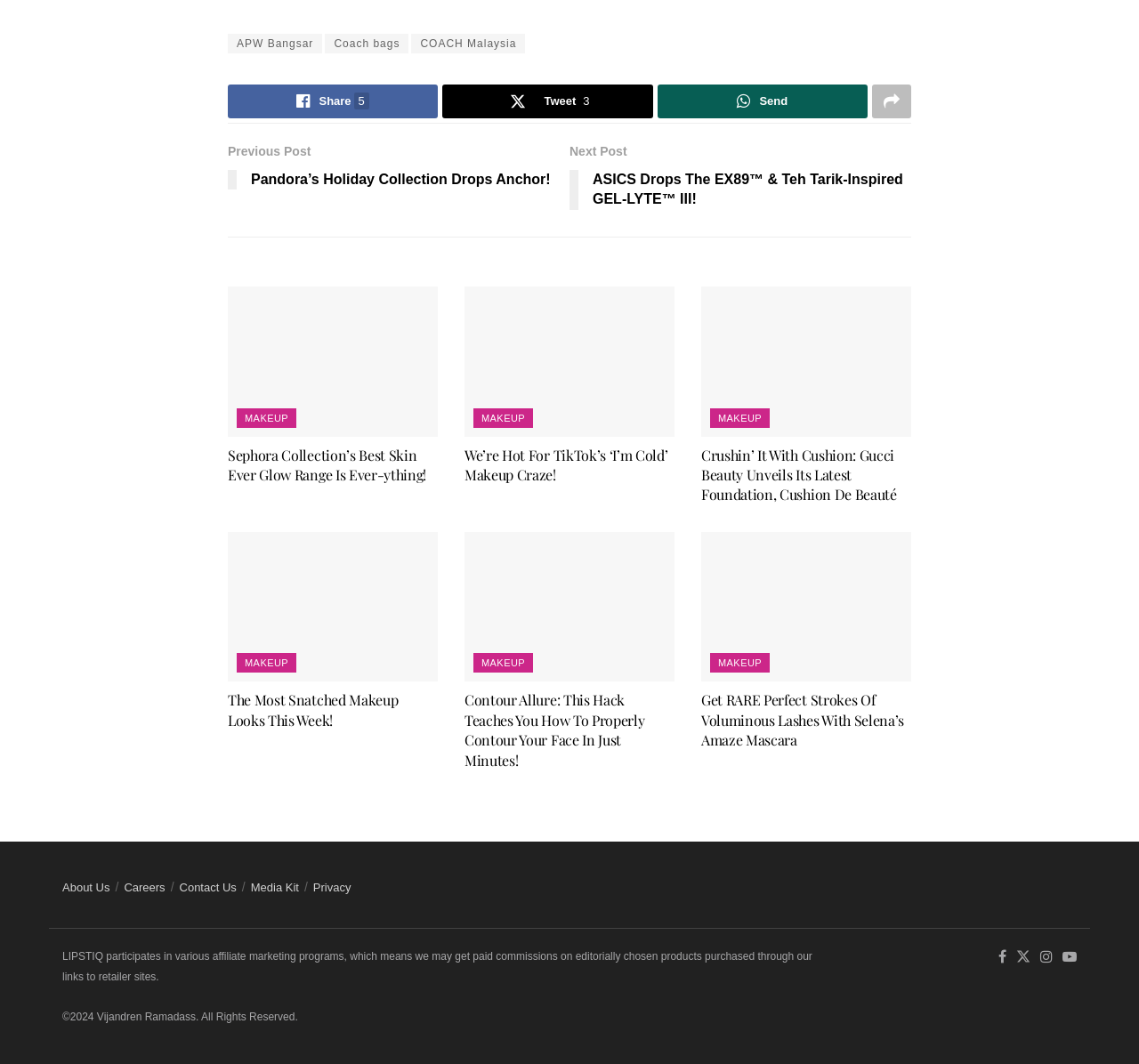Please examine the image and answer the question with a detailed explanation:
What is the purpose of the website?

Based on the content of the webpage, it appears to be a beauty and lifestyle blog, featuring articles and posts about makeup, skincare, and fashion. The website has multiple sections, including 'About Us', 'Careers', and 'Contact Us', which suggests that it is a blog or online publication.